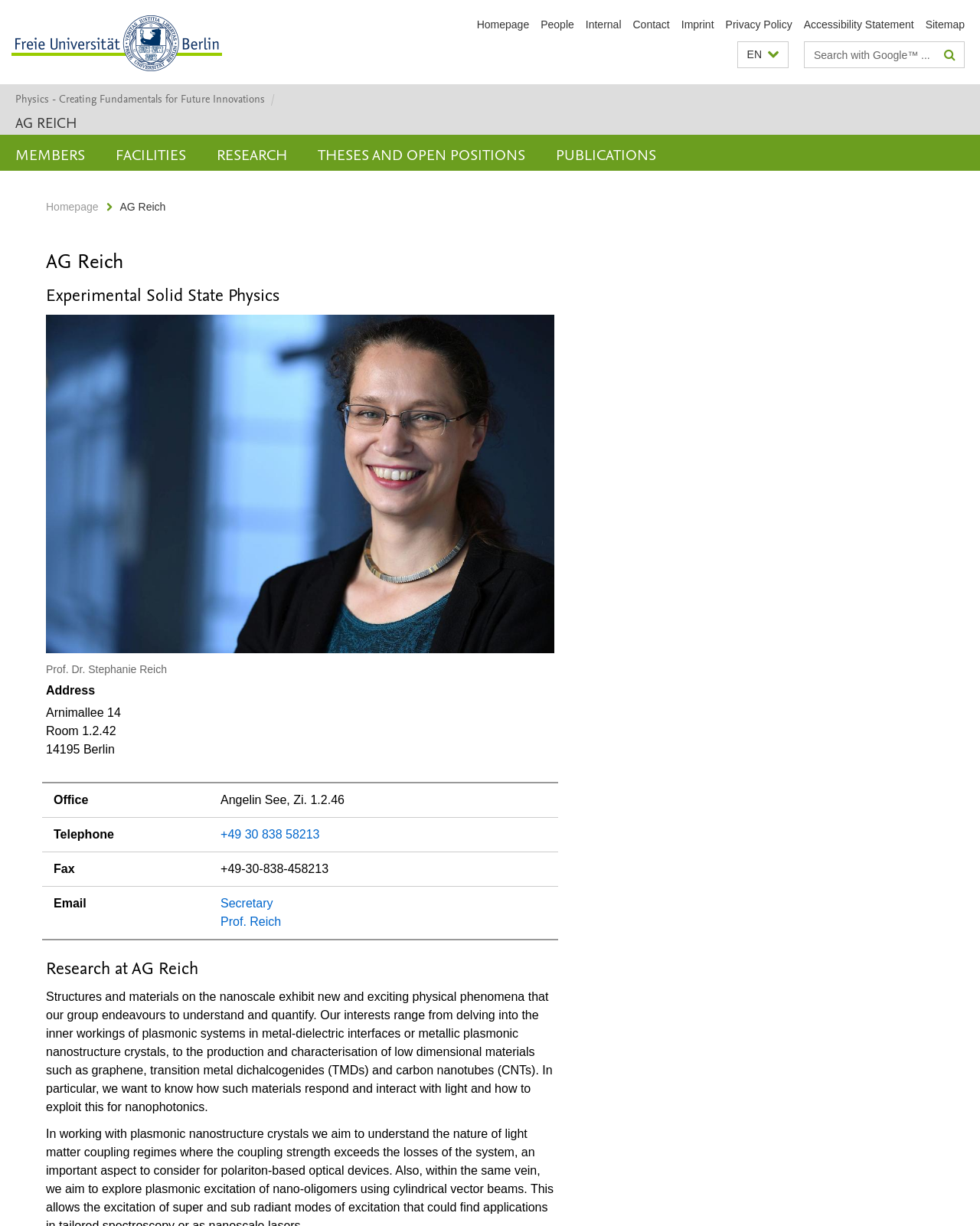What is the purpose of the button 'Sprache auswählen'?
Refer to the screenshot and respond with a concise word or phrase.

To select language